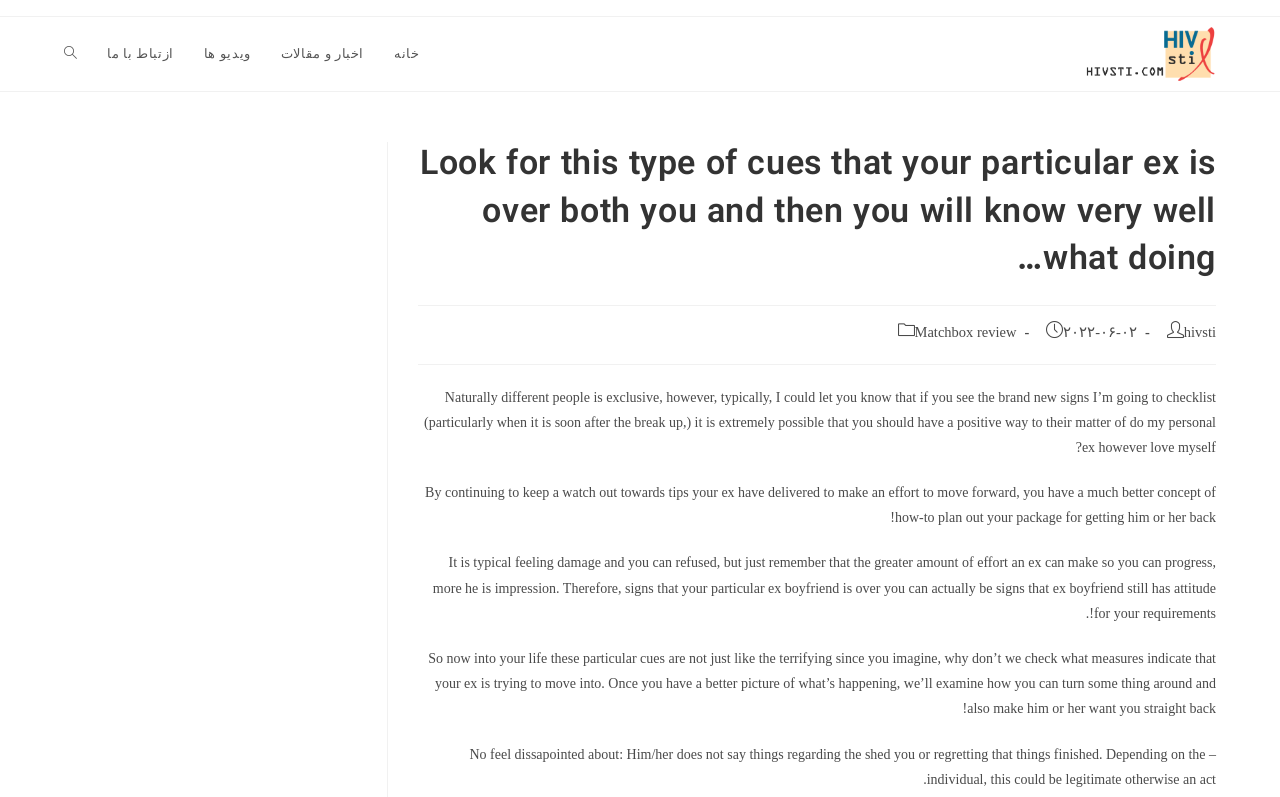What is the last sign mentioned in the post?
Refer to the image and answer the question using a single word or phrase.

No feel dissapointed